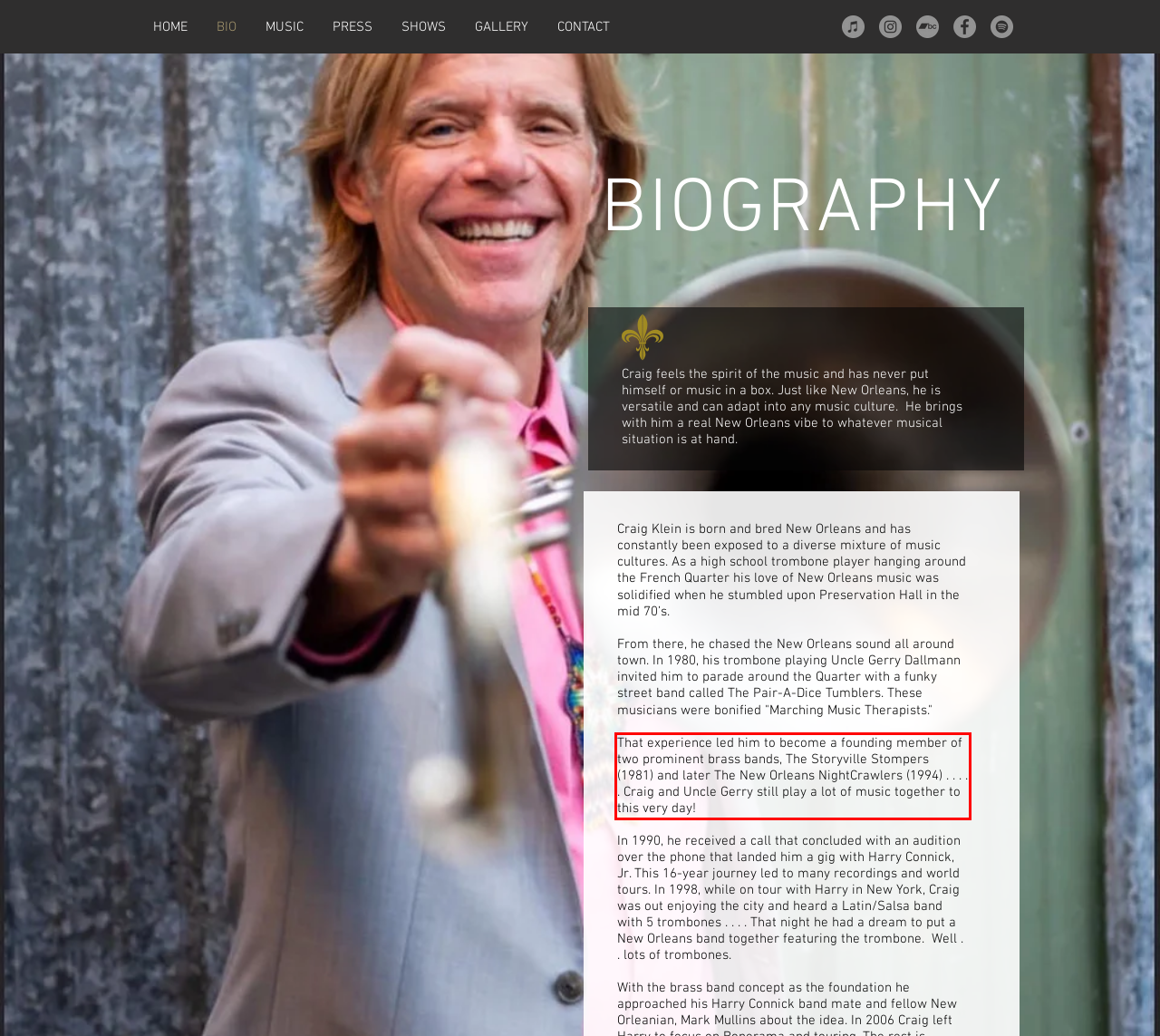Given a screenshot of a webpage with a red bounding box, extract the text content from the UI element inside the red bounding box.

That experience led him to become a founding member of two prominent brass bands, The Storyville Stompers (1981) and later The New Orleans NightCrawlers (1994) . . . . . Craig and Uncle Gerry still play a lot of music together to this very day!